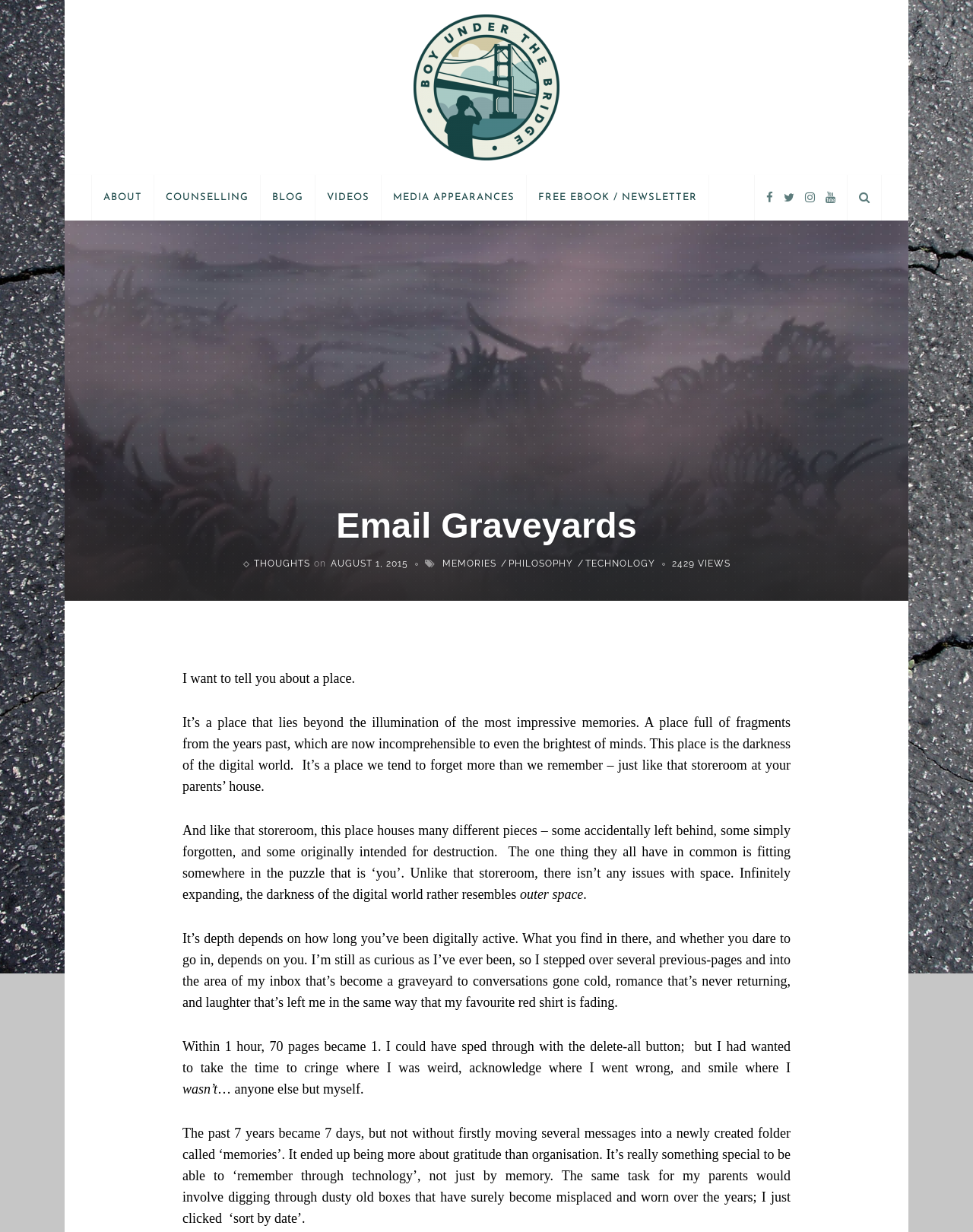Please find the bounding box coordinates of the element that you should click to achieve the following instruction: "Click on the 'MEMORIES' link". The coordinates should be presented as four float numbers between 0 and 1: [left, top, right, bottom].

[0.455, 0.453, 0.51, 0.462]